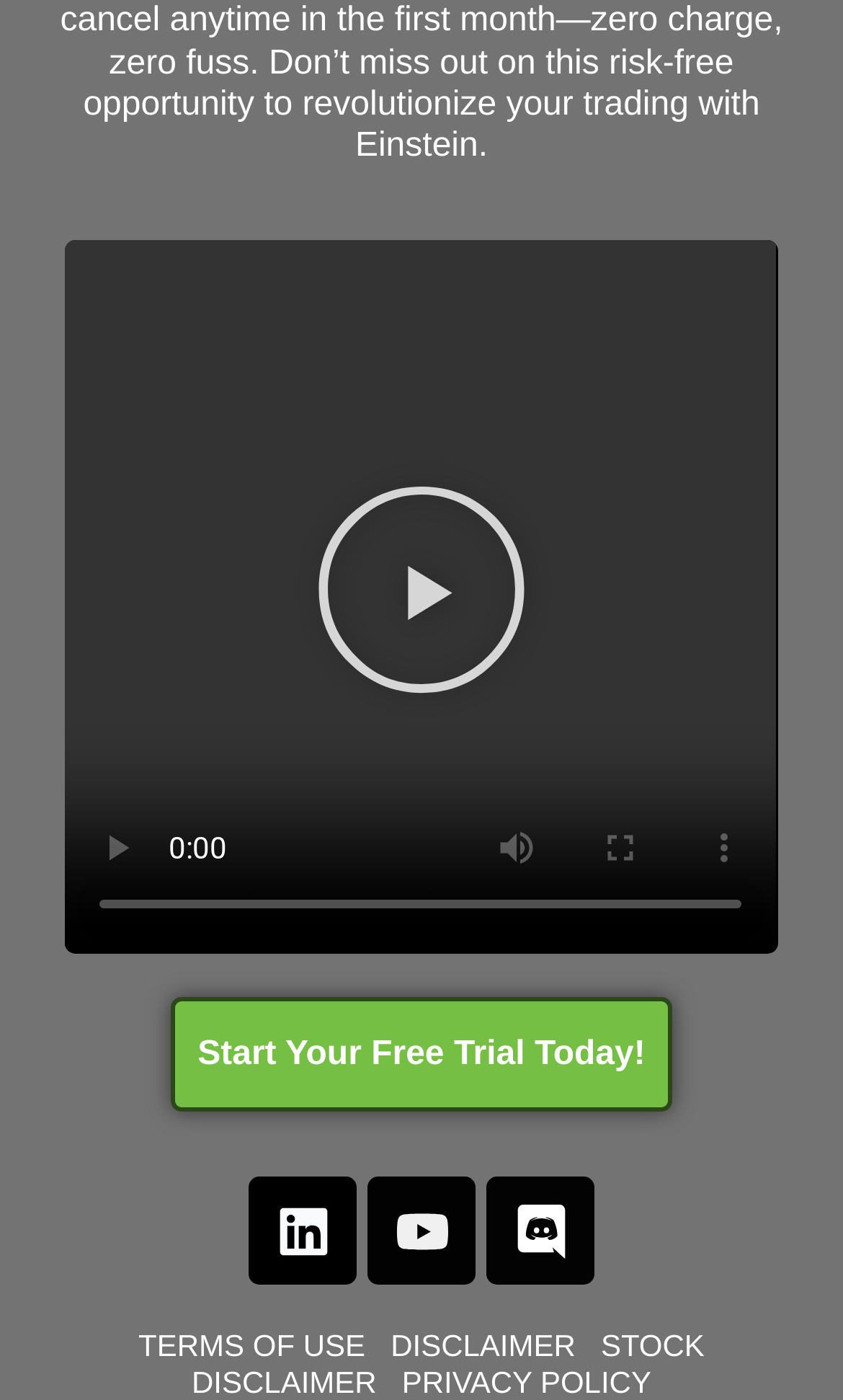Given the element description Discord, specify the bounding box coordinates of the corresponding UI element in the format (top-left x, top-left y, bottom-right x, bottom-right y). All values must be between 0 and 1.

[0.577, 0.84, 0.705, 0.918]